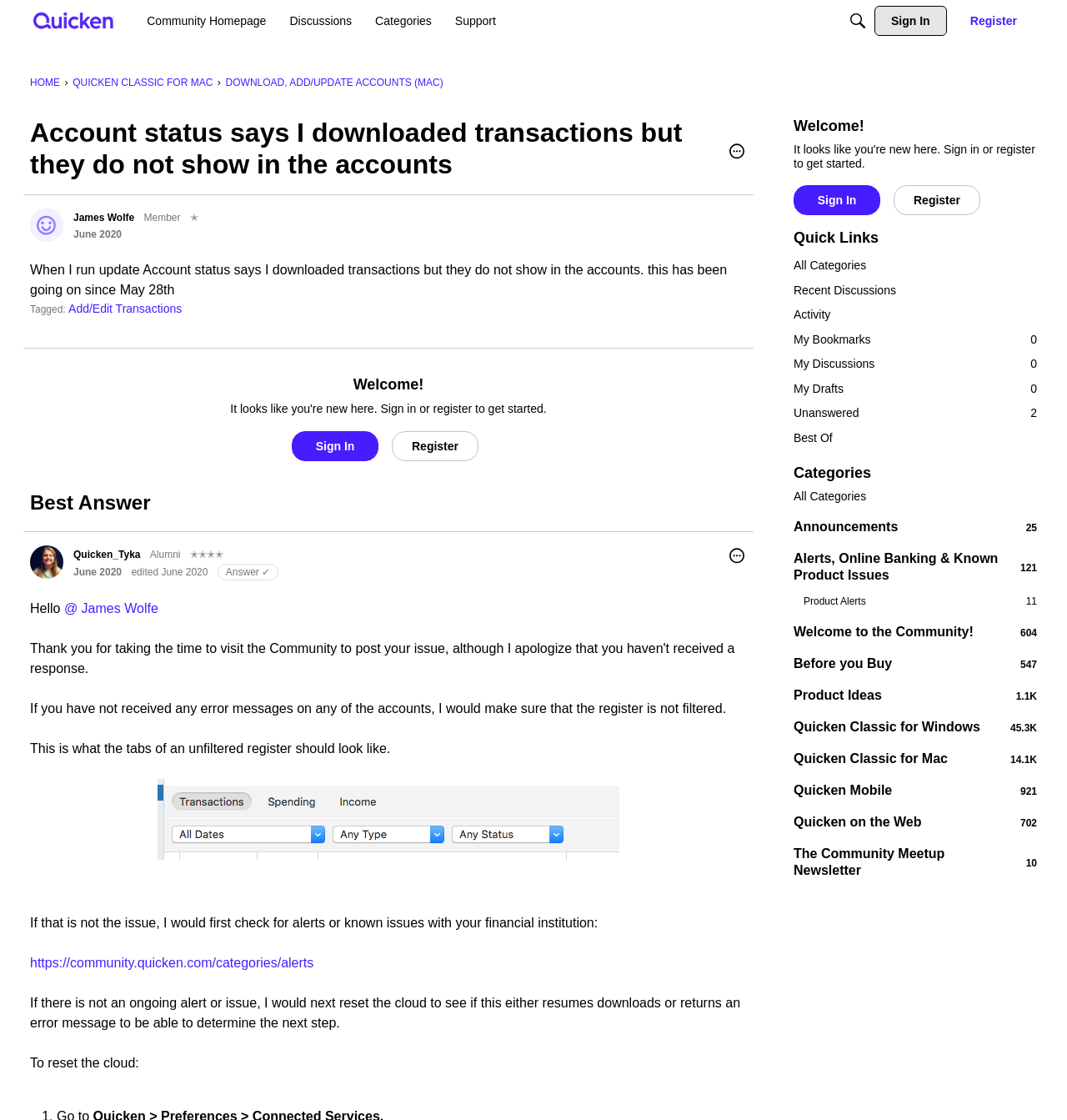Pinpoint the bounding box coordinates of the area that must be clicked to complete this instruction: "View the 'QUICKEN CLASSIC FOR MAC' category".

[0.068, 0.069, 0.199, 0.079]